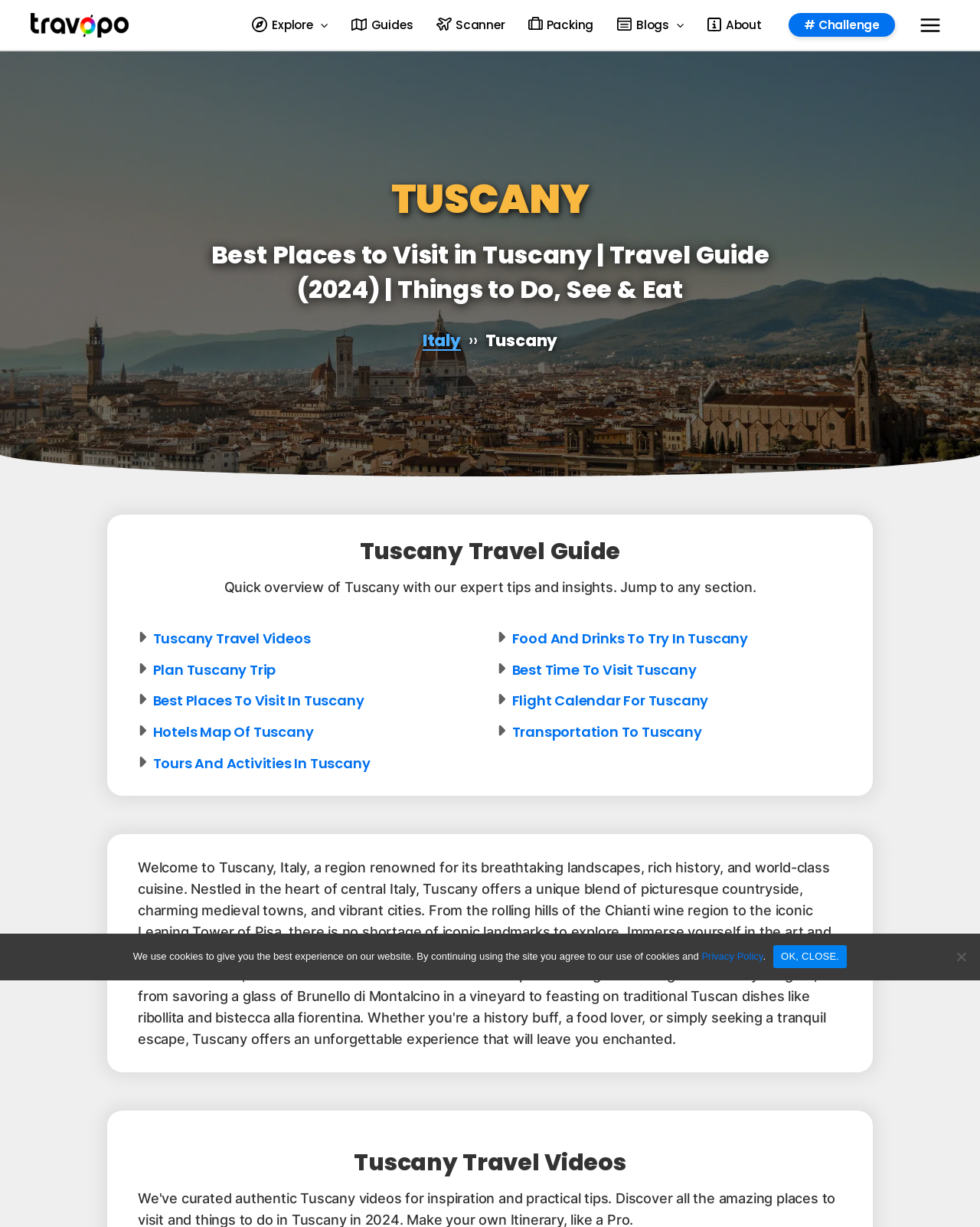What is the name of the travel guide website?
Give a single word or phrase answer based on the content of the image.

Travopo